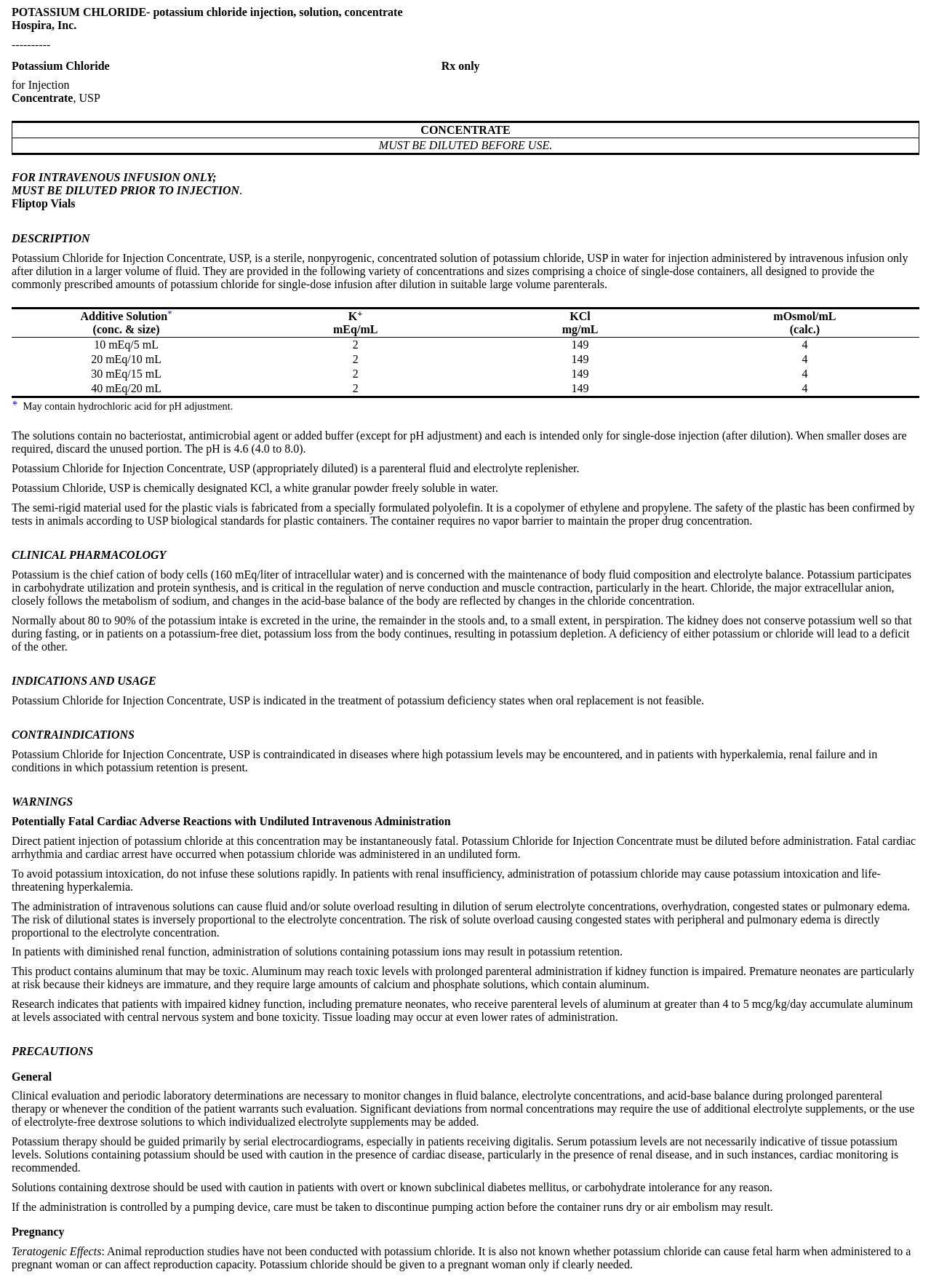What is the purpose of Potassium Chloride for Injection Concentrate?
Use the information from the screenshot to give a comprehensive response to the question.

The purpose of Potassium Chloride for Injection Concentrate can be found in the 'INDICATIONS AND USAGE' section, which states that it is 'indicated in the treatment of potassium deficiency states when oral replacement is not feasible'.